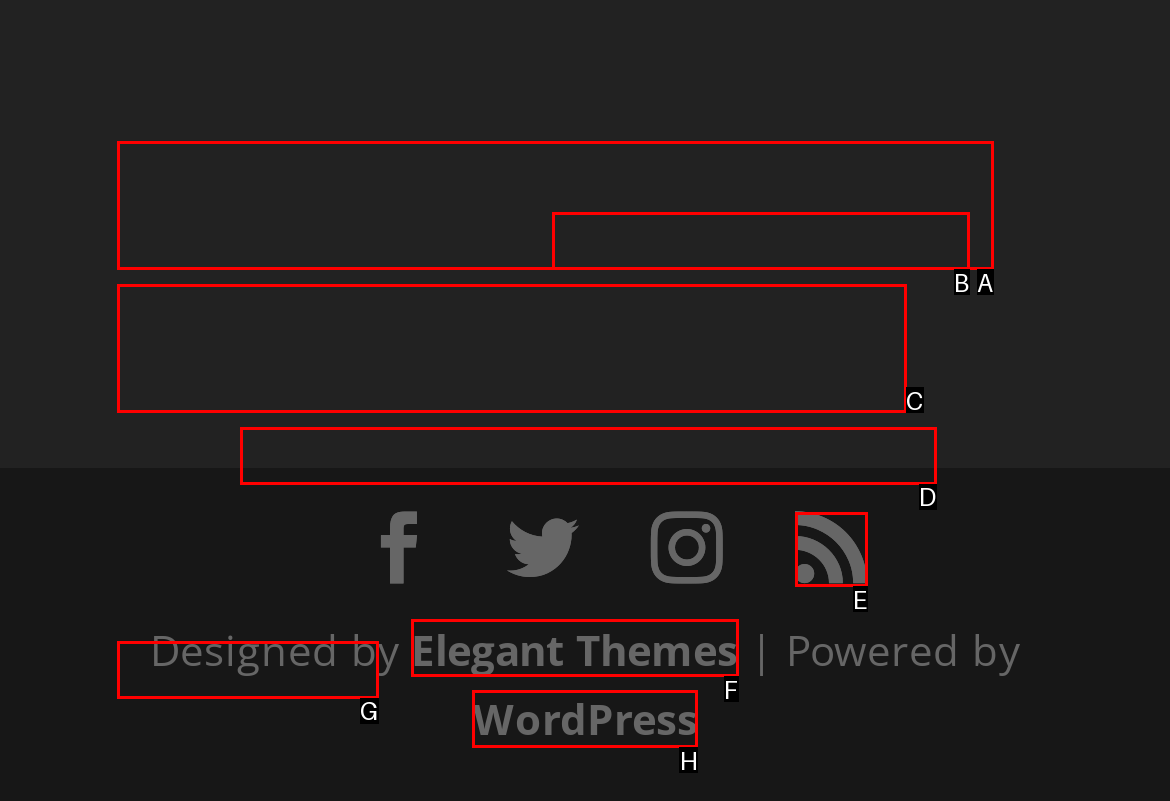Match the HTML element to the description: penis enlargement medicine san diego. Respond with the letter of the correct option directly.

C